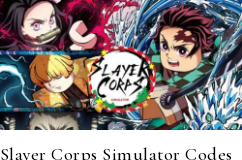What is conveyed by the vibrant colors and action poses?
Based on the visual information, provide a detailed and comprehensive answer.

The vibrant colors and action poses in the image convey a sense of excitement and adventure, making it an engaging visual representation of the game's content.